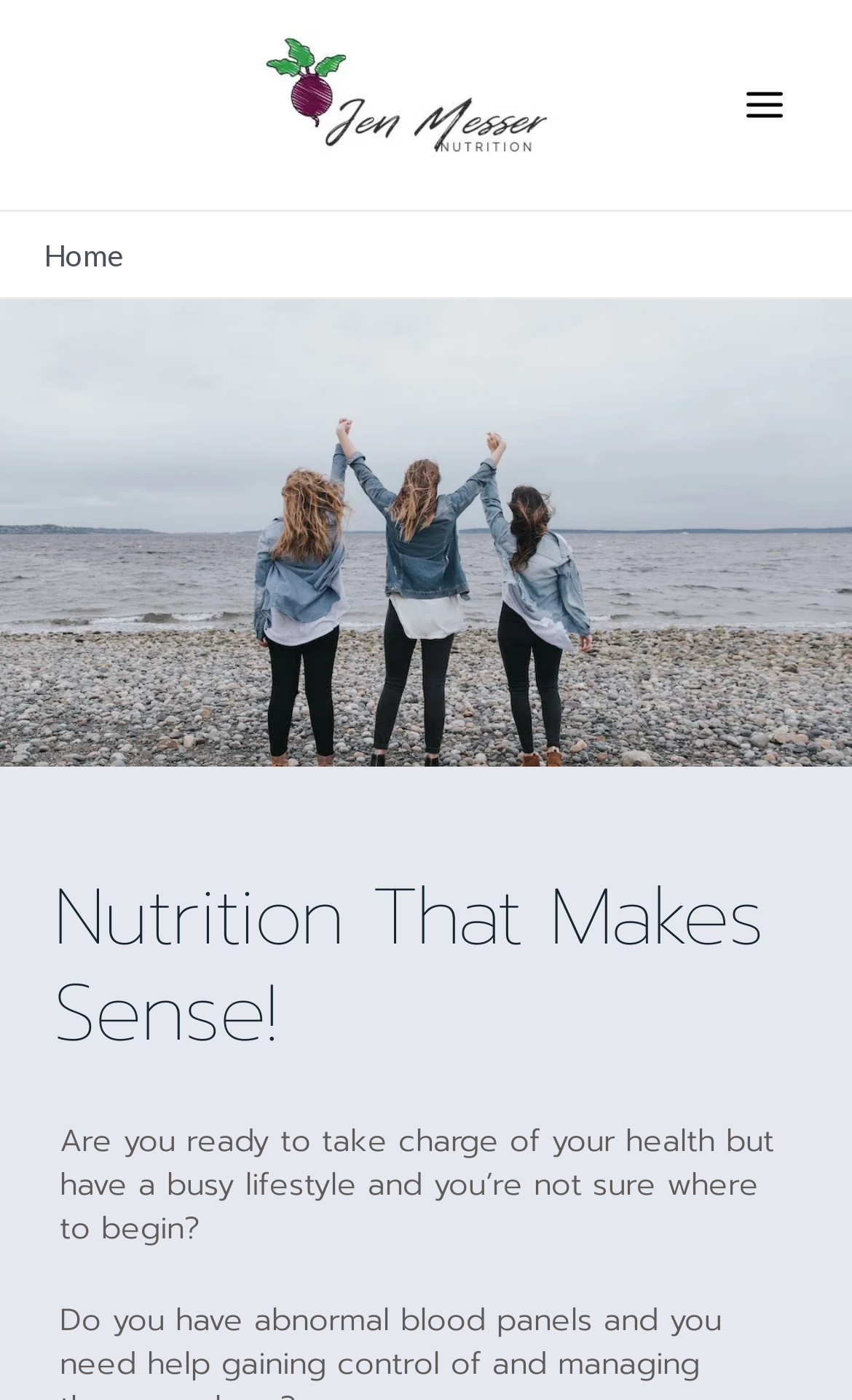Reply to the question with a brief word or phrase: How many navigation items are there in the breadcrumbs?

1